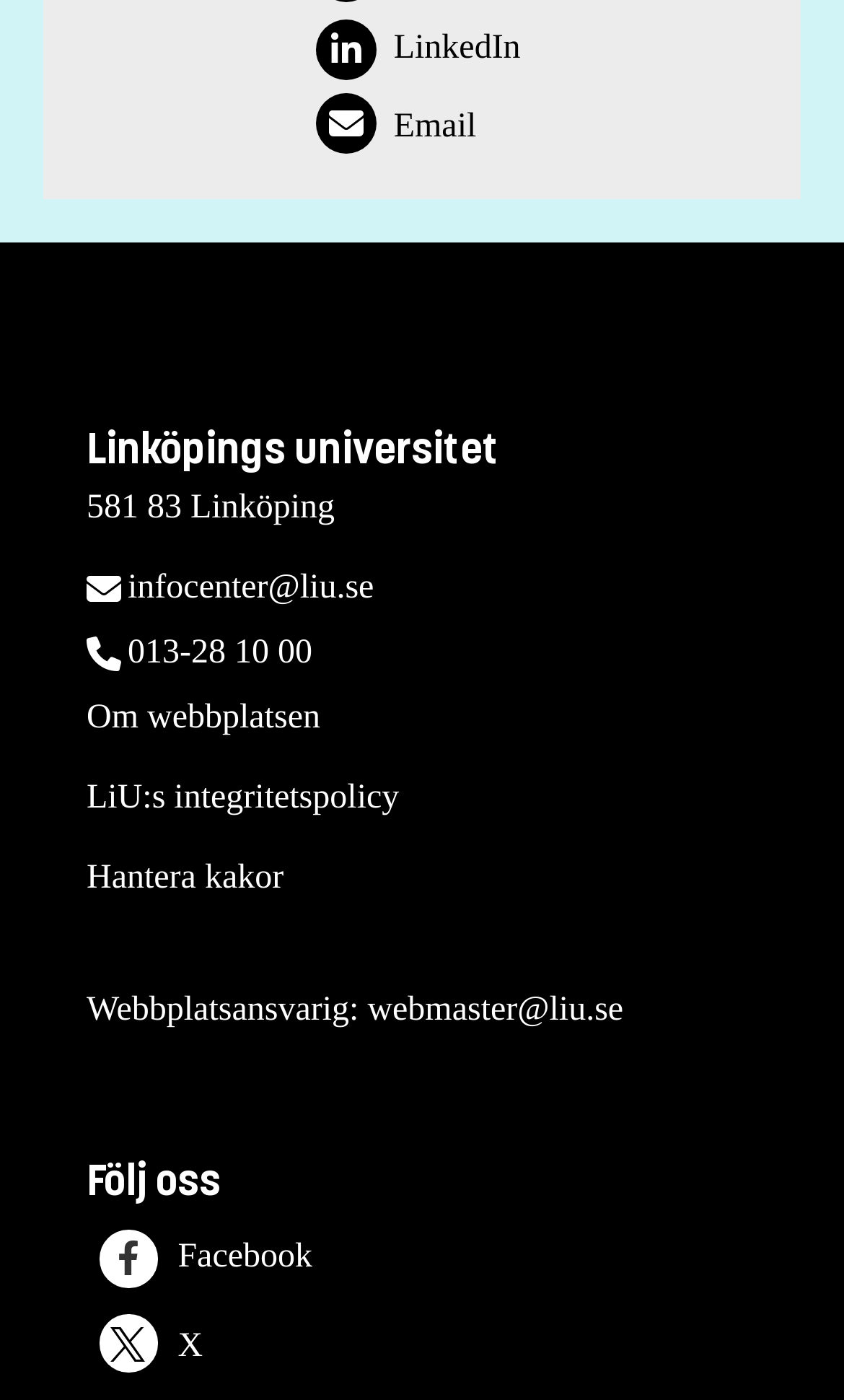How many social media platforms are listed?
Based on the image, answer the question with as much detail as possible.

I found the social media platforms by looking at the links on the webpage. There are two links with icons, one with the text 'Facebook' and another with the text 'X', which are likely to be social media platforms.